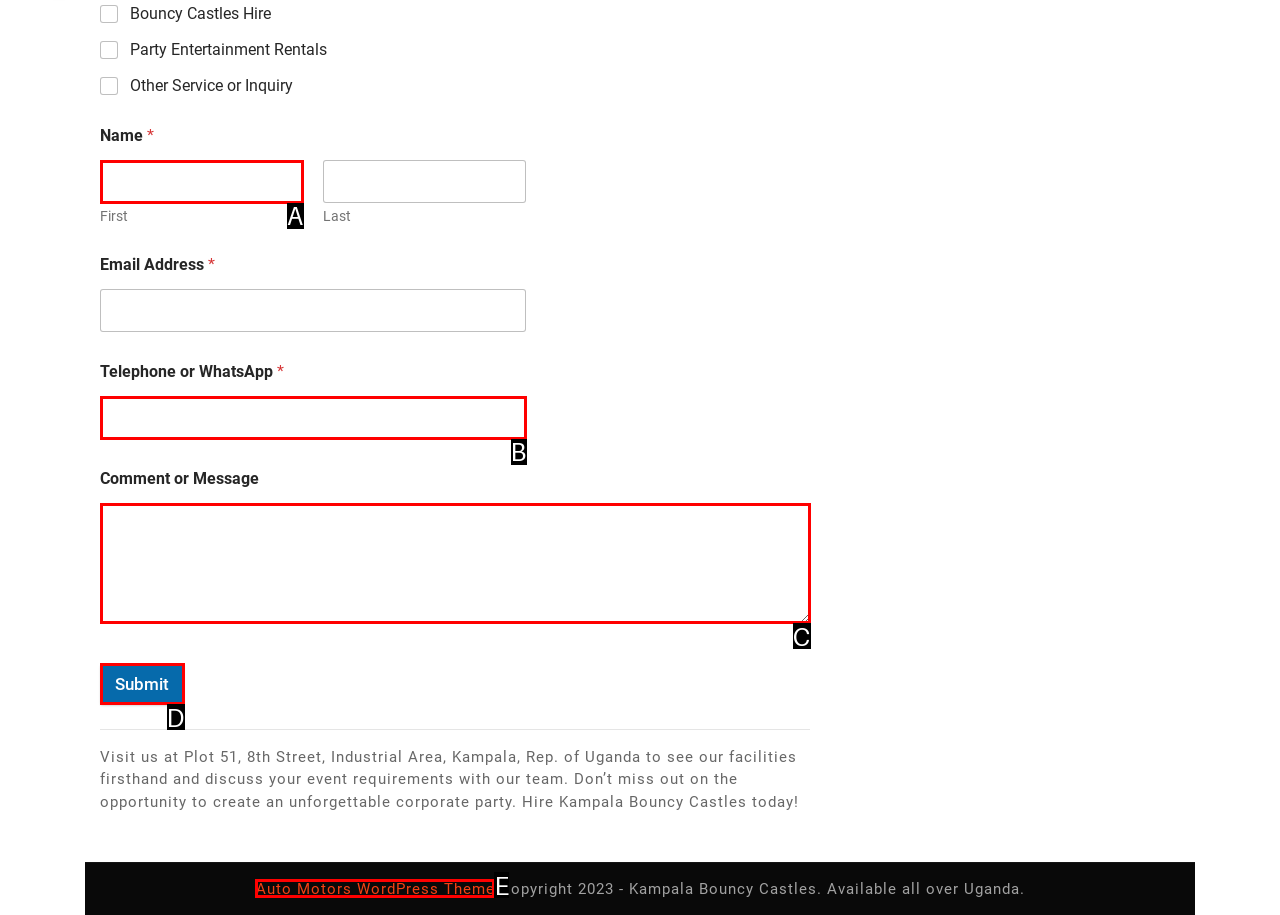From the provided options, which letter corresponds to the element described as: Submit
Answer with the letter only.

D